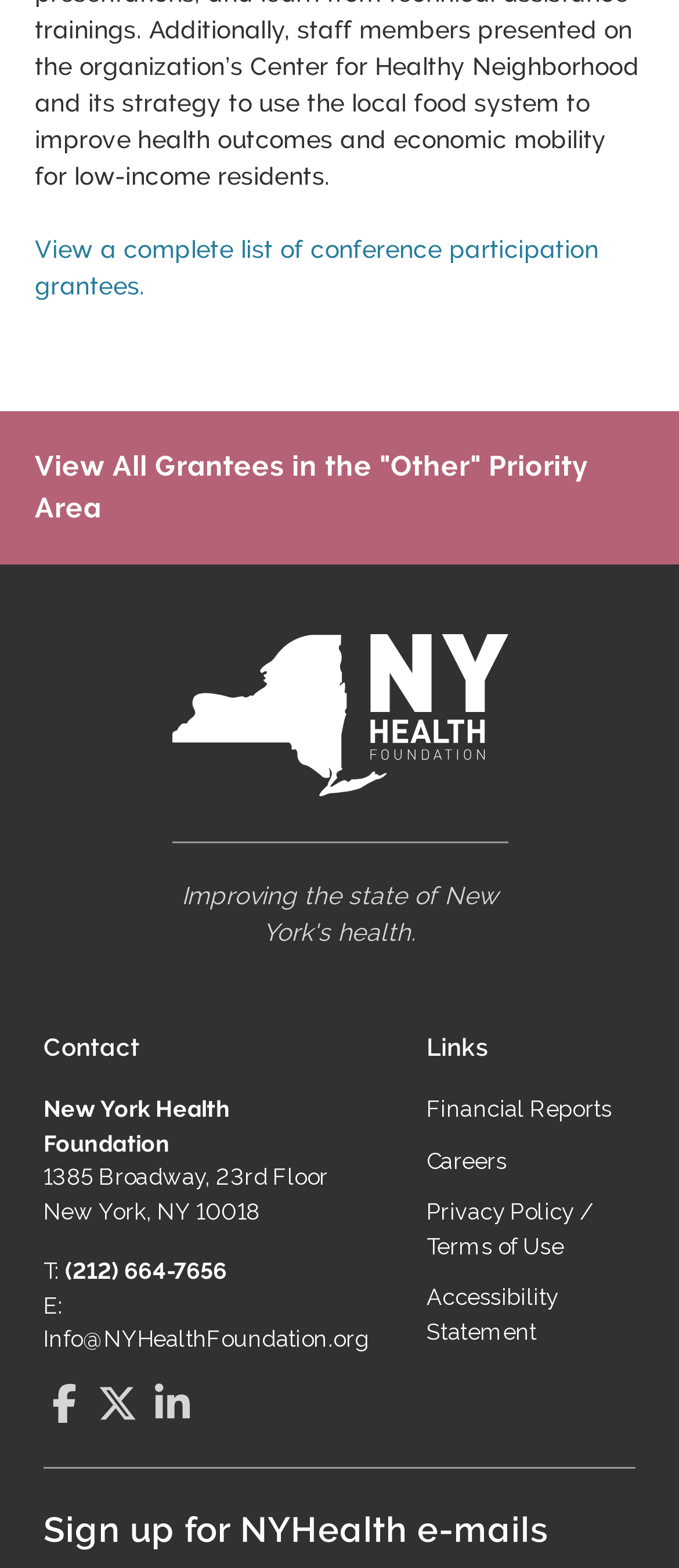Please identify the bounding box coordinates of the element's region that needs to be clicked to fulfill the following instruction: "Contact the organization via email.". The bounding box coordinates should consist of four float numbers between 0 and 1, i.e., [left, top, right, bottom].

[0.064, 0.846, 0.543, 0.863]